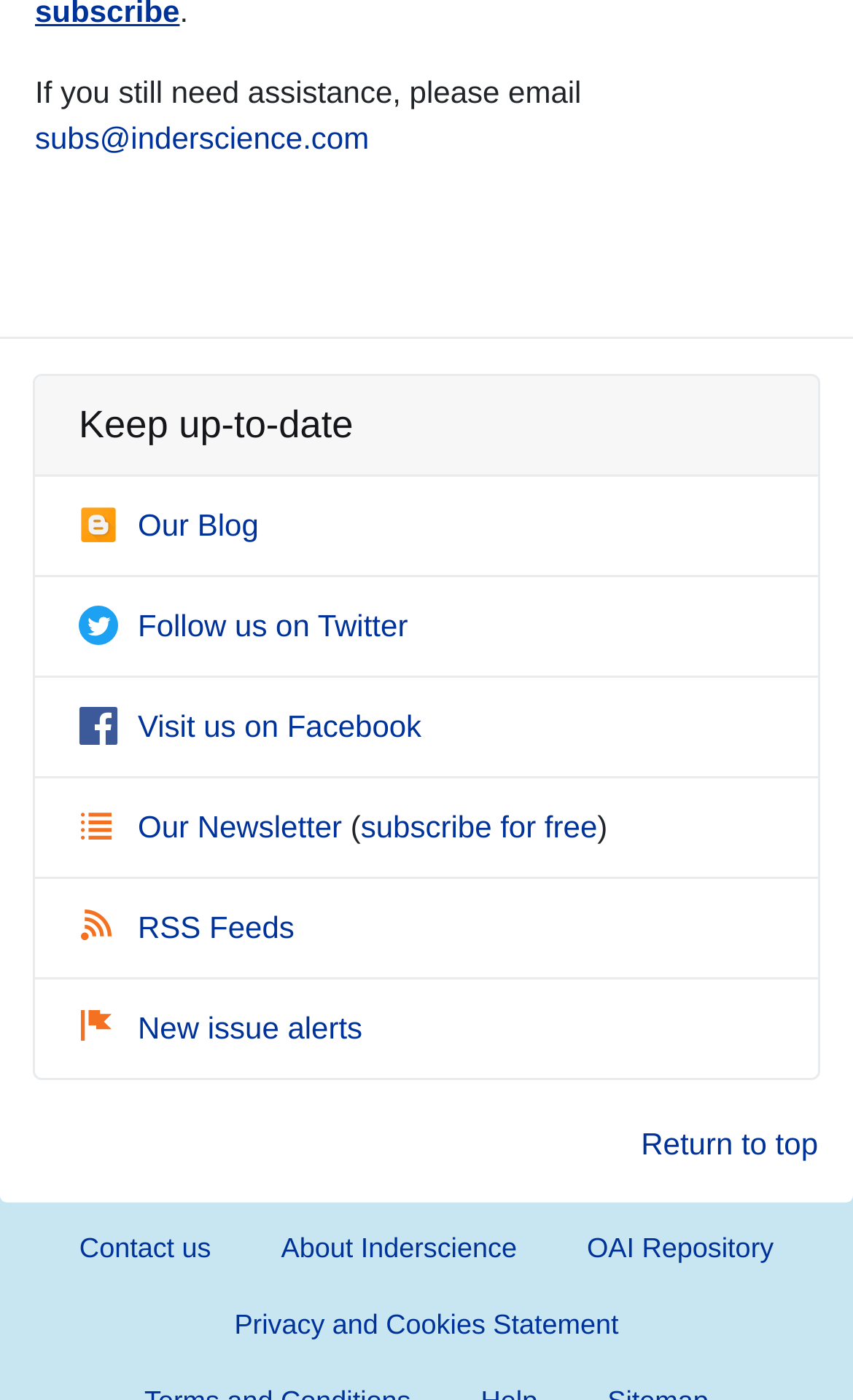What is the email address for assistance?
From the image, respond using a single word or phrase.

subs@inderscience.com